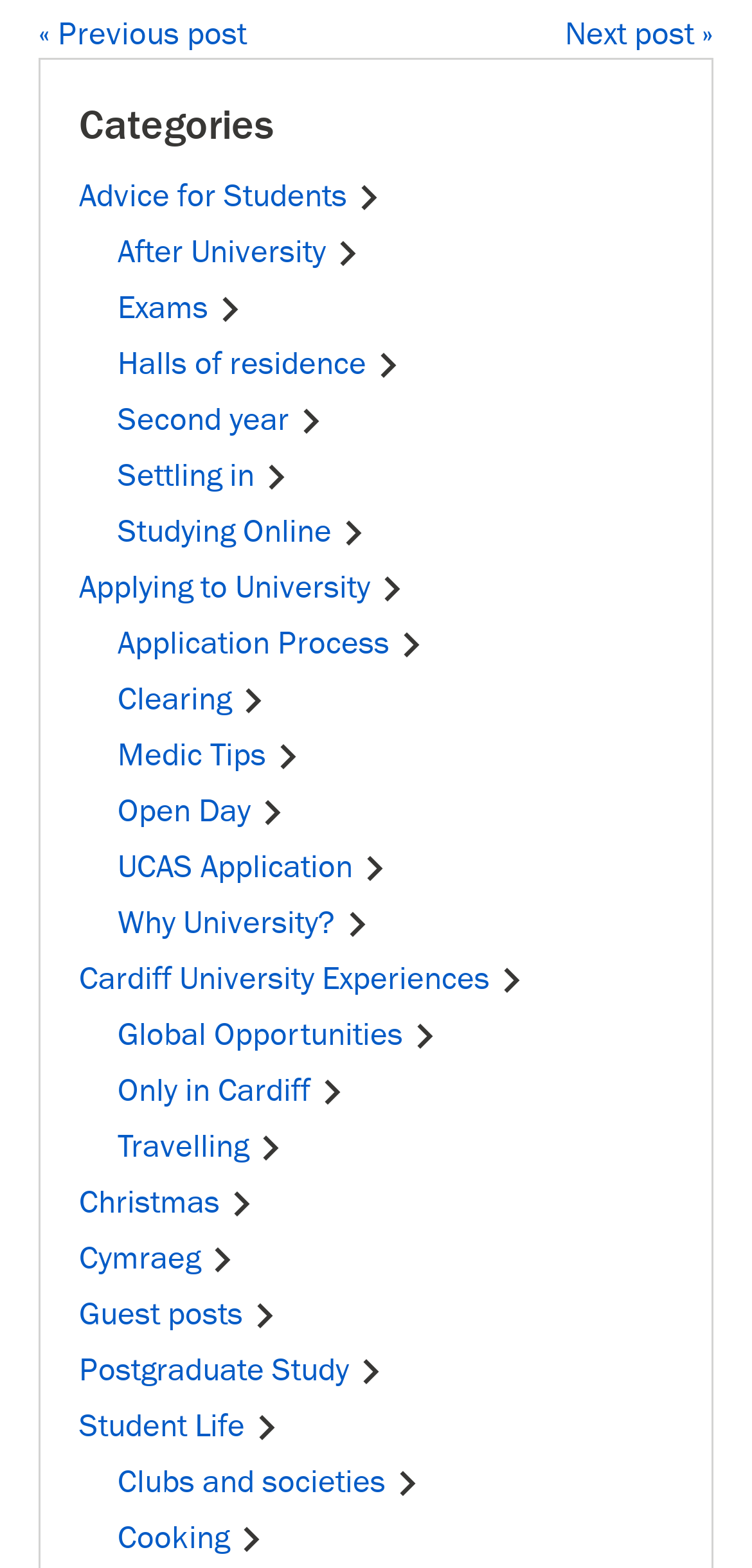Determine the bounding box coordinates of the UI element described below. Use the format (top-left x, top-left y, bottom-right x, bottom-right y) with floating point numbers between 0 and 1: Cardiff University ExperiencesChevron right

[0.105, 0.612, 0.71, 0.636]